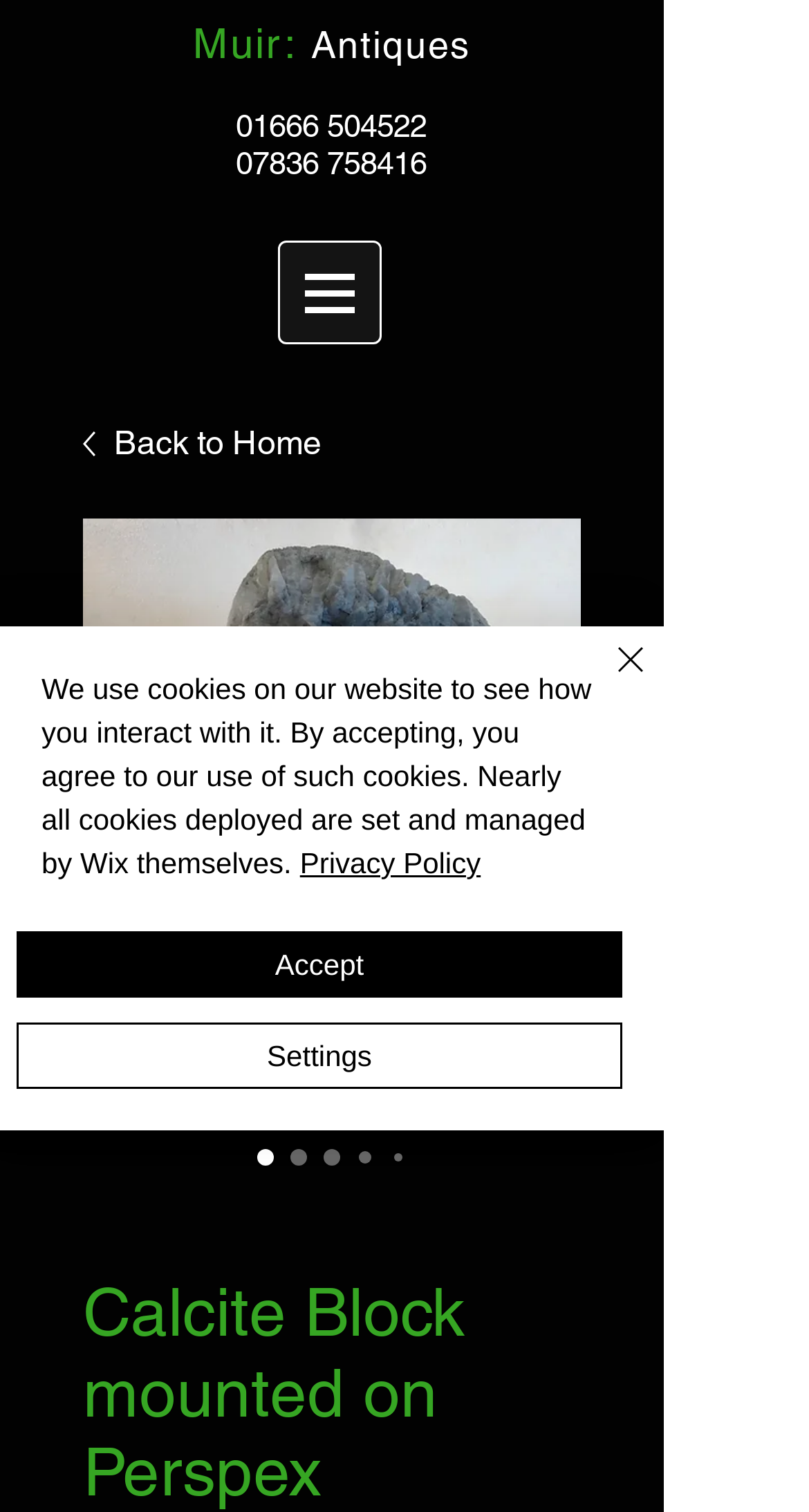Indicate the bounding box coordinates of the clickable region to achieve the following instruction: "Call 01666 504522."

[0.291, 0.072, 0.527, 0.097]